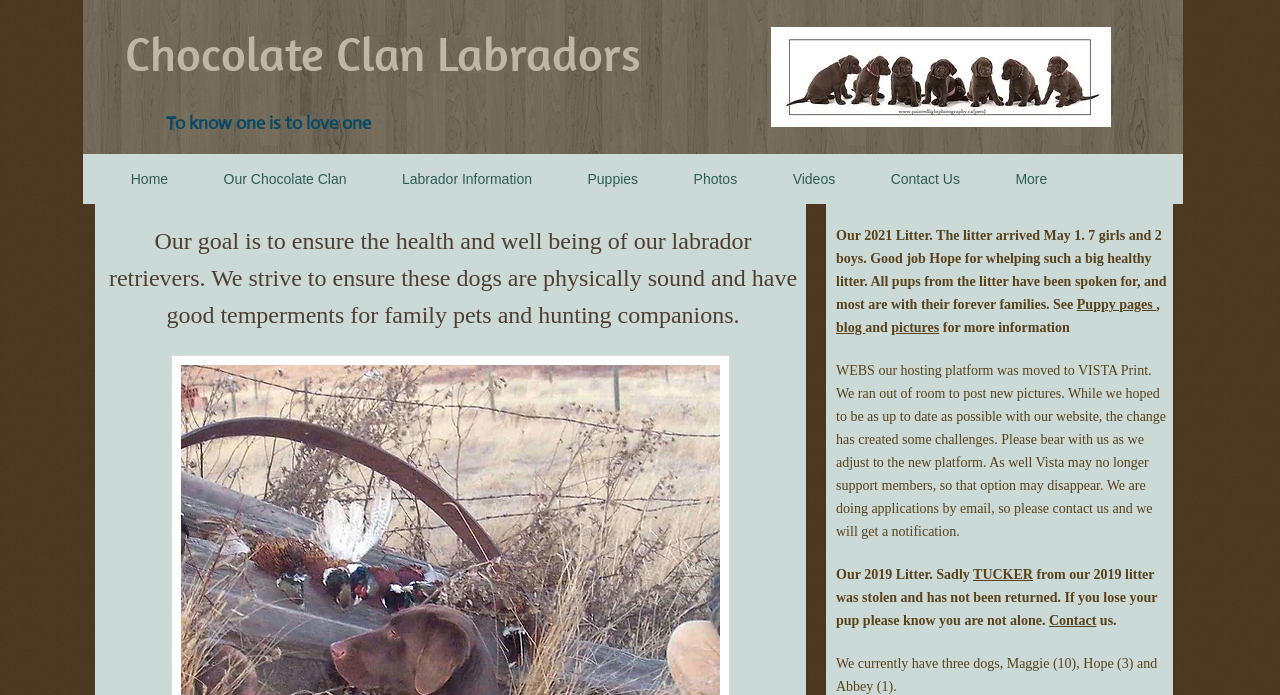Please provide a brief answer to the question using only one word or phrase: 
What is the goal of the Labrador Retrievers' breeder?

Health and well-being